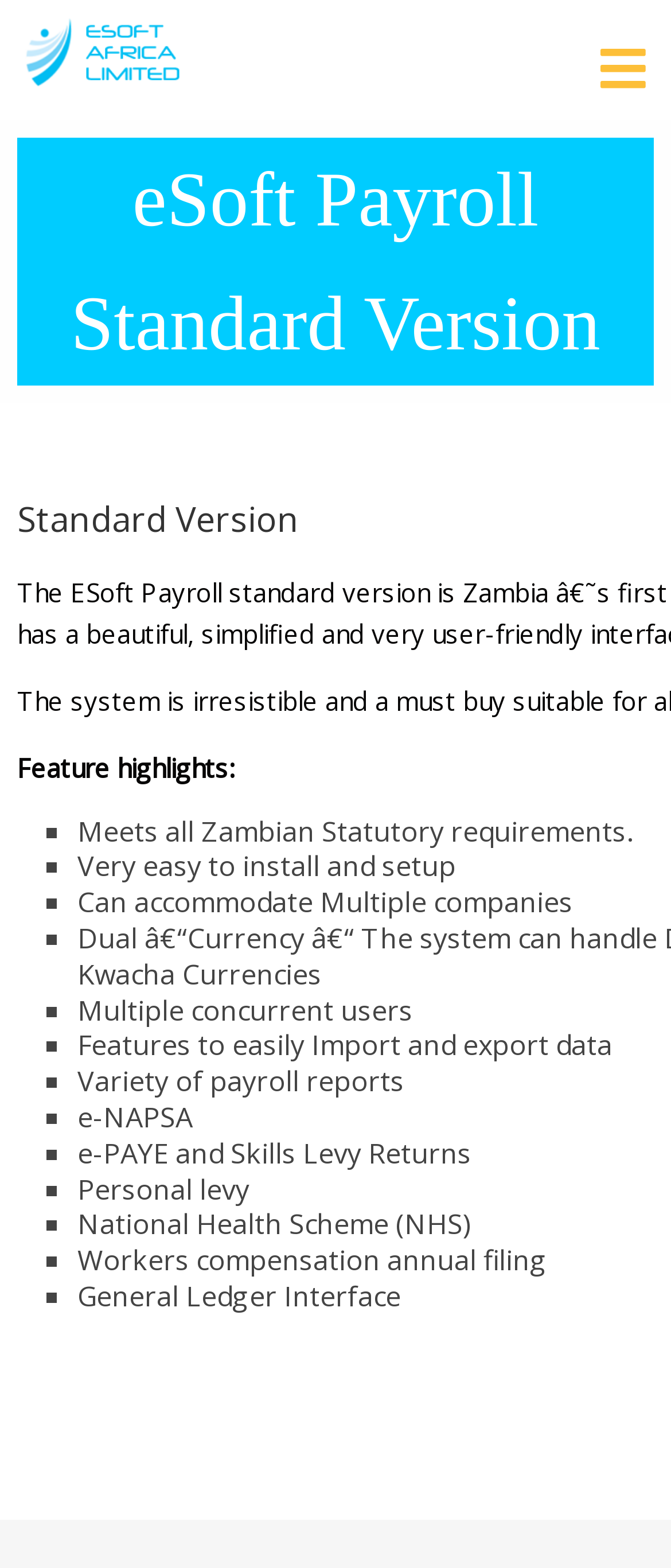What is the first feature highlighted?
Look at the image and respond with a single word or a short phrase.

Meets all Zambian Statutory requirements